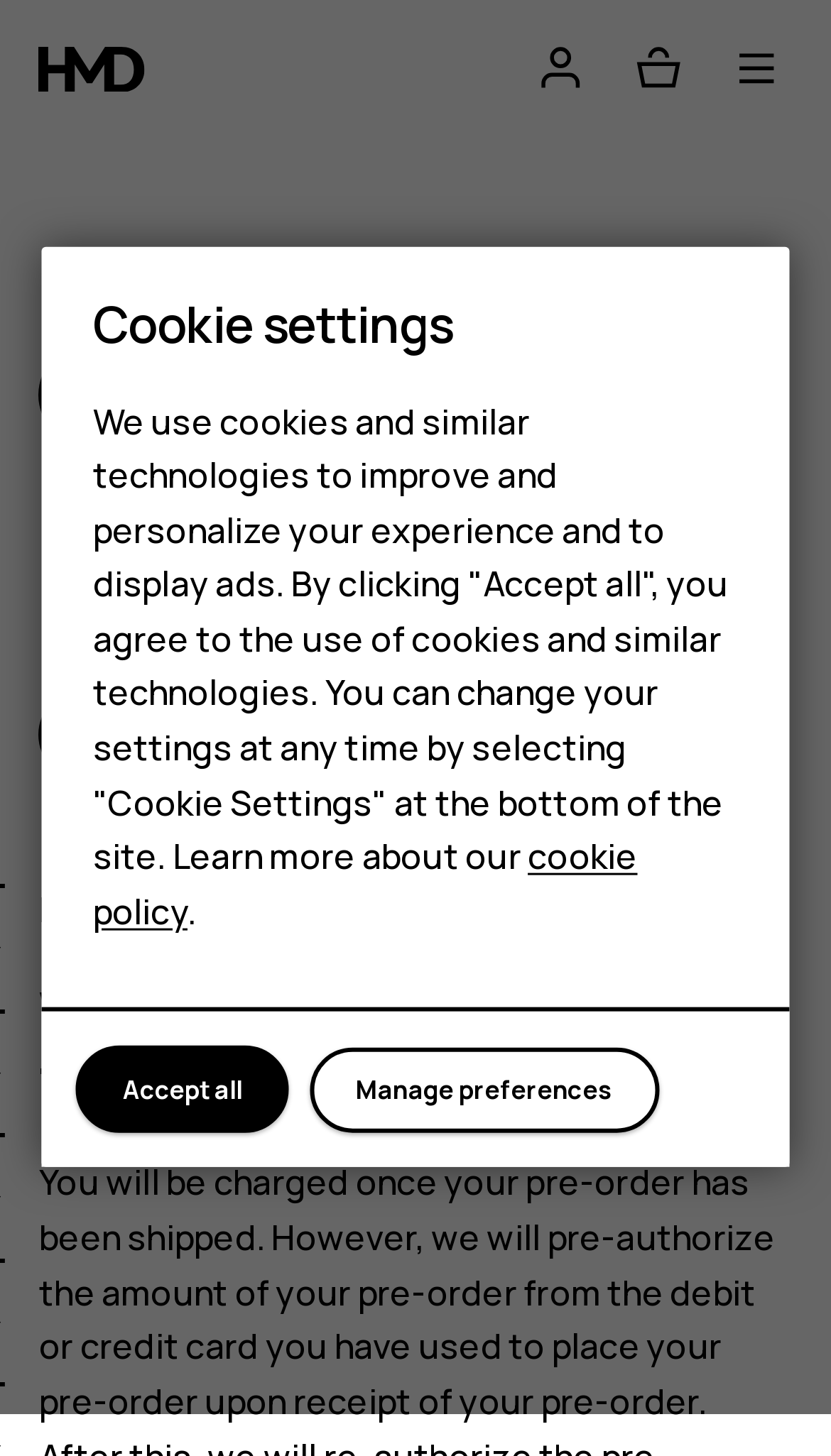What is the purpose of the 'My account' button?
Please ensure your answer is as detailed and informative as possible.

The purpose of the 'My account' button can be inferred by its location and text, which suggests that it allows users to access their account information.